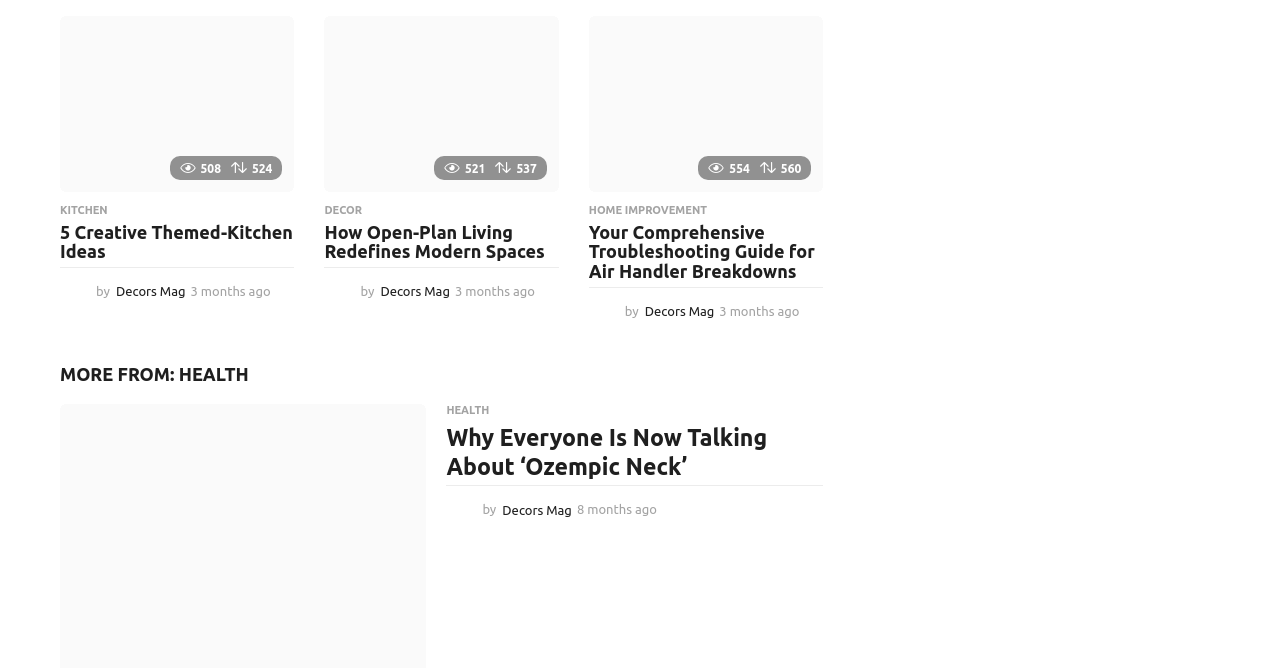What is the text of the StaticText element next to the 'Decors Mag' image in the third article?
Could you answer the question with a detailed and thorough explanation?

The StaticText element next to the 'Decors Mag' image in the third article has the text 'by', which is a separator between the author and the publication date.